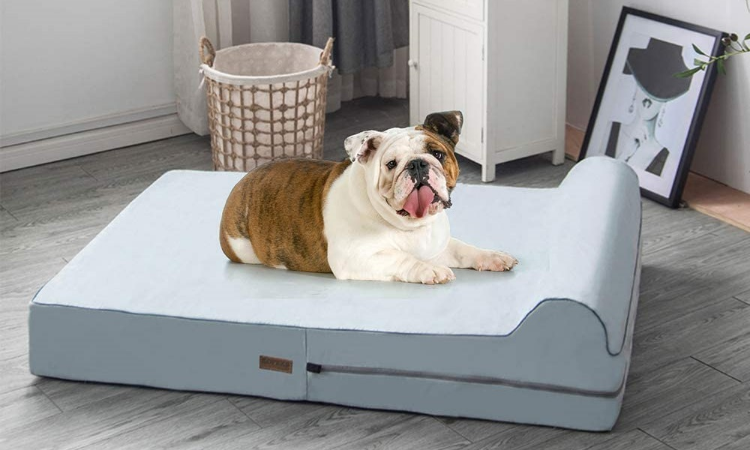What is the shape of the dog bed's edge?
Look at the image and answer the question with a single word or phrase.

Rounded